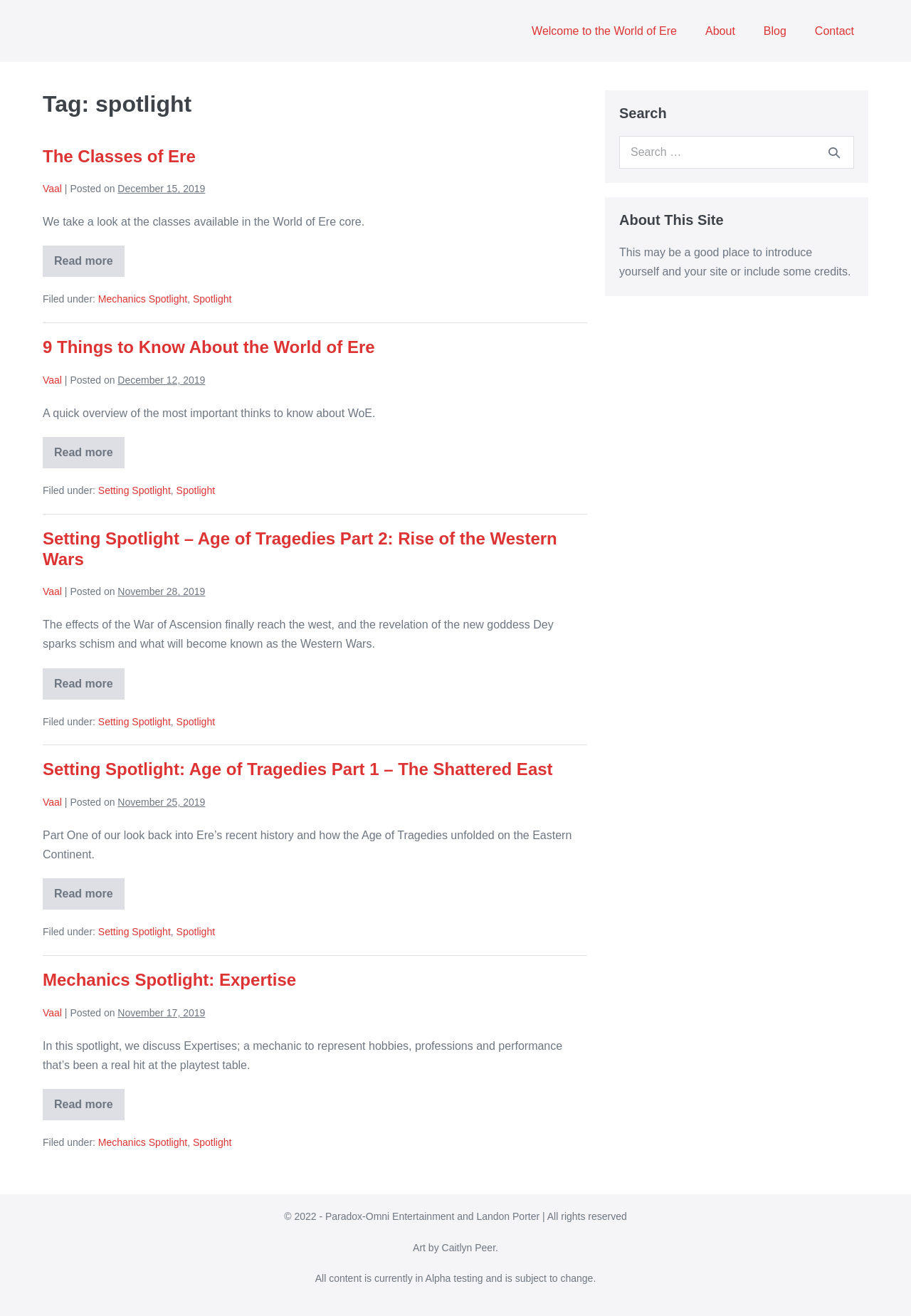Find the coordinates for the bounding box of the element with this description: "Vaal".

[0.047, 0.605, 0.068, 0.614]